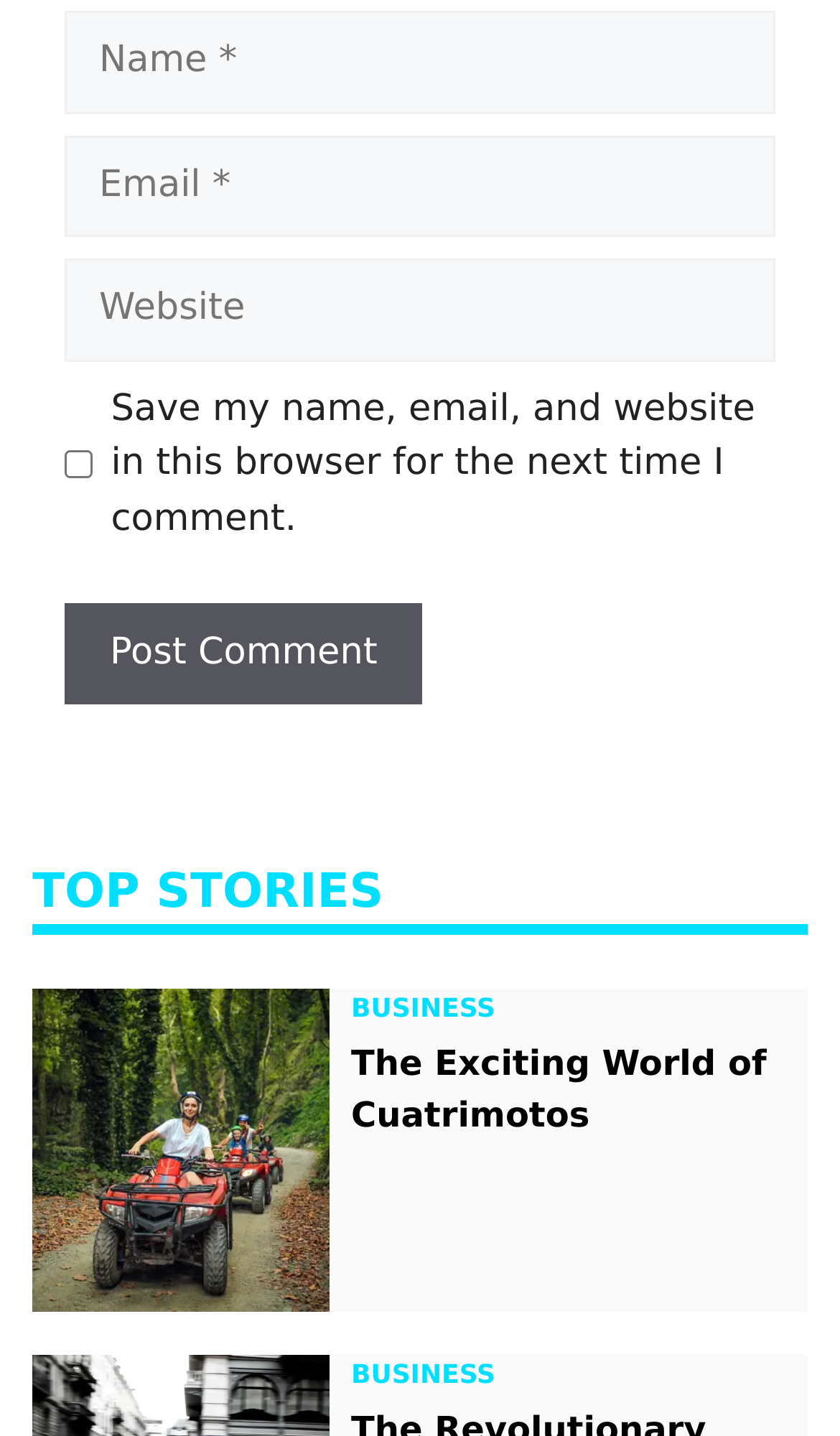How many textboxes are there?
Based on the image, respond with a single word or phrase.

3